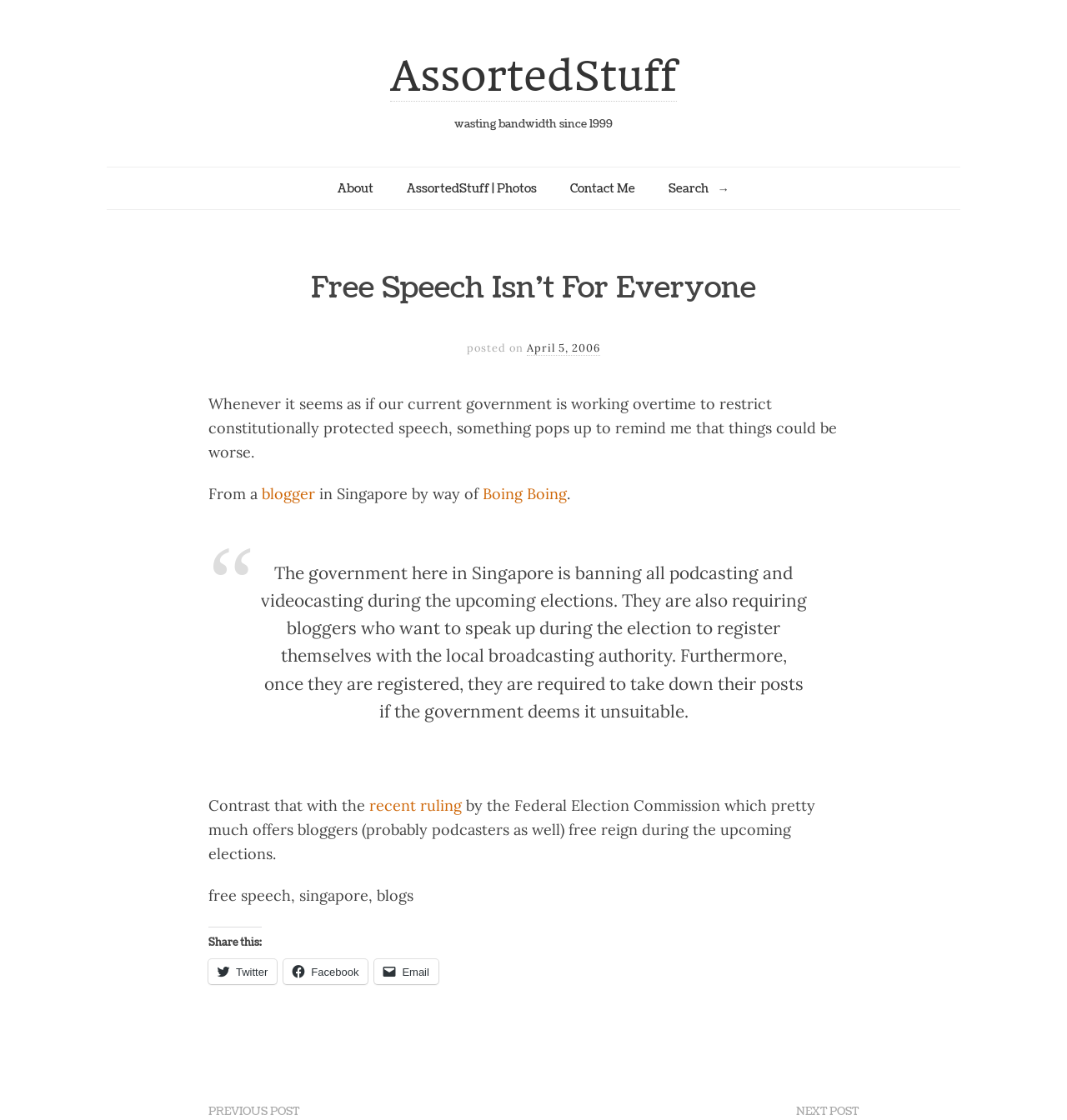Extract the bounding box coordinates for the described element: "About". The coordinates should be represented as four float numbers between 0 and 1: [left, top, right, bottom].

[0.316, 0.16, 0.35, 0.177]